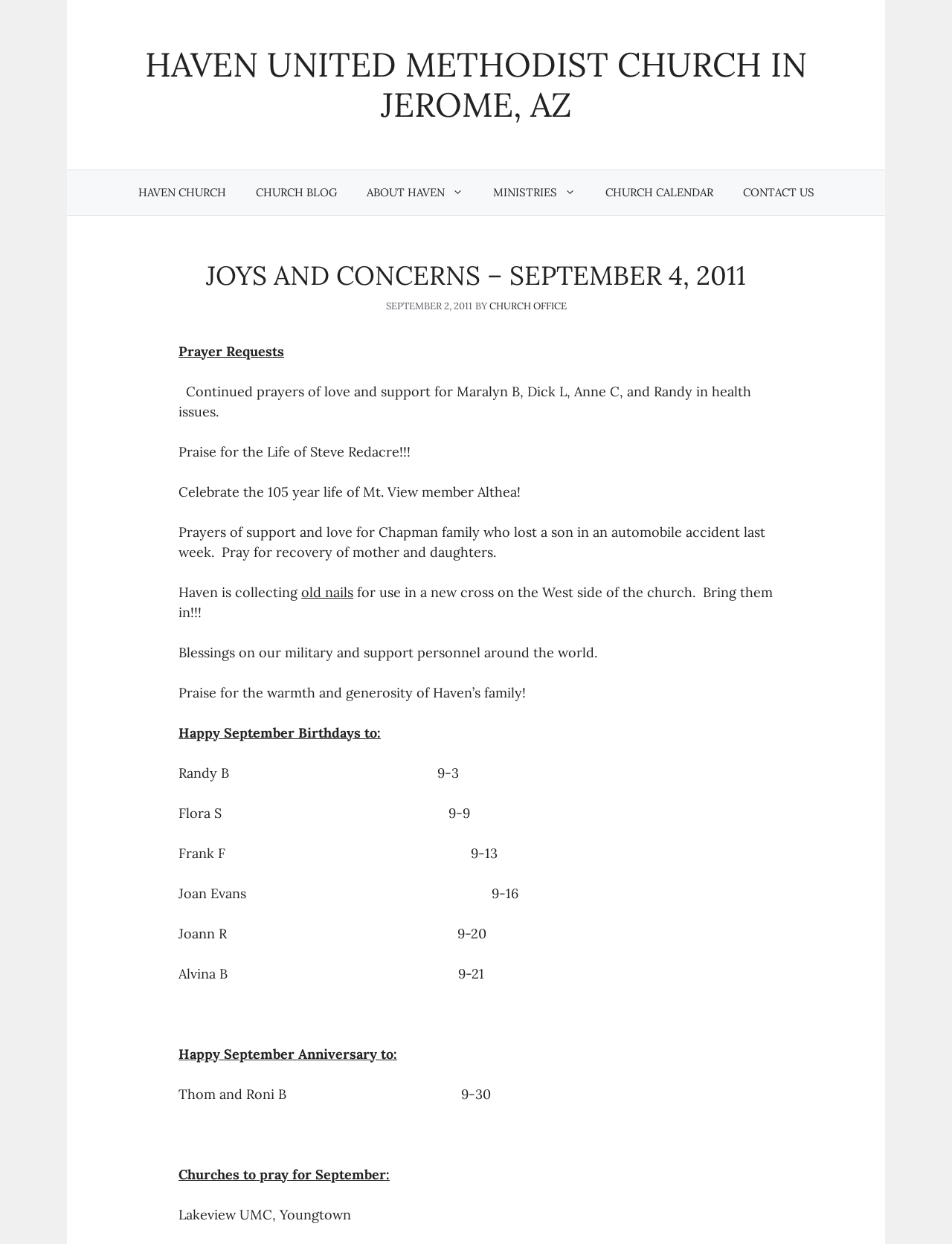How many prayer requests are there?
From the image, respond using a single word or phrase.

5